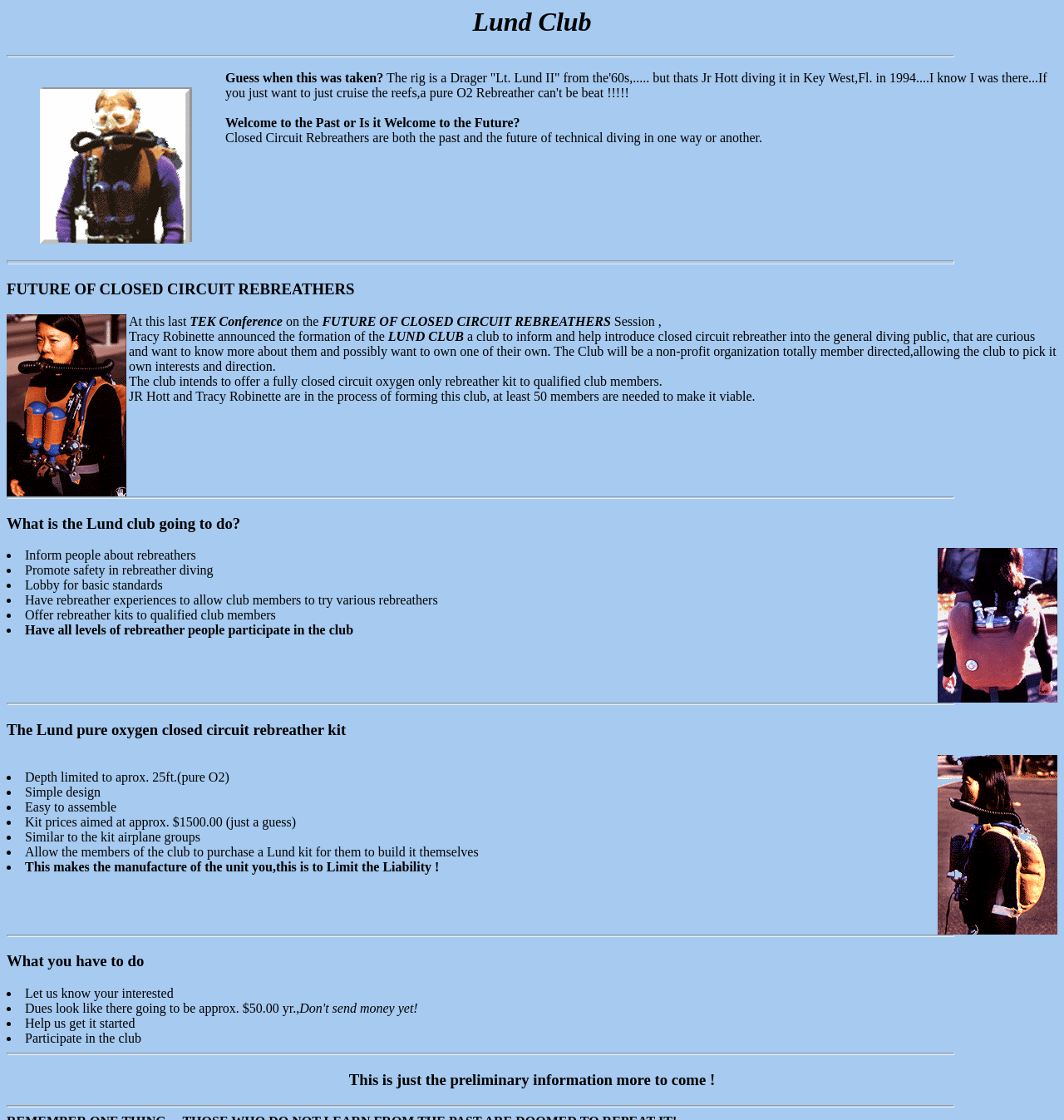What is the purpose of the Lund Club?
Provide a comprehensive and detailed answer to the question.

The purpose of the Lund Club is mentioned in the text 'a club to inform and help introduce closed circuit rebreather into the general diving public, that are curious and want to know more about them and possibly want to own one of their own'.